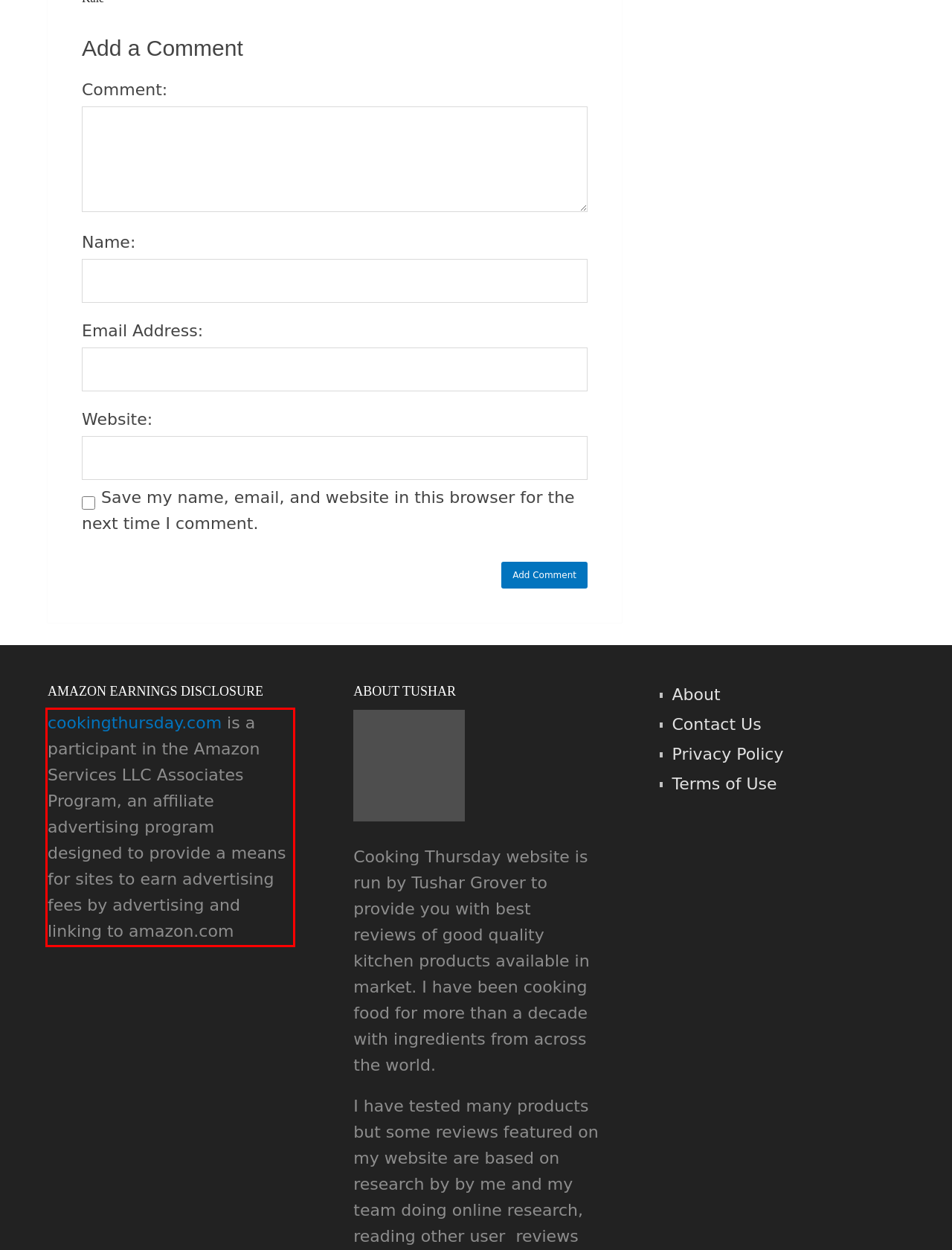Perform OCR on the text inside the red-bordered box in the provided screenshot and output the content.

cookingthursday.com is a participant in the Amazon Services LLC Associates Program, an affiliate advertising program designed to provide a means for sites to earn advertising fees by advertising and linking to amazon.com